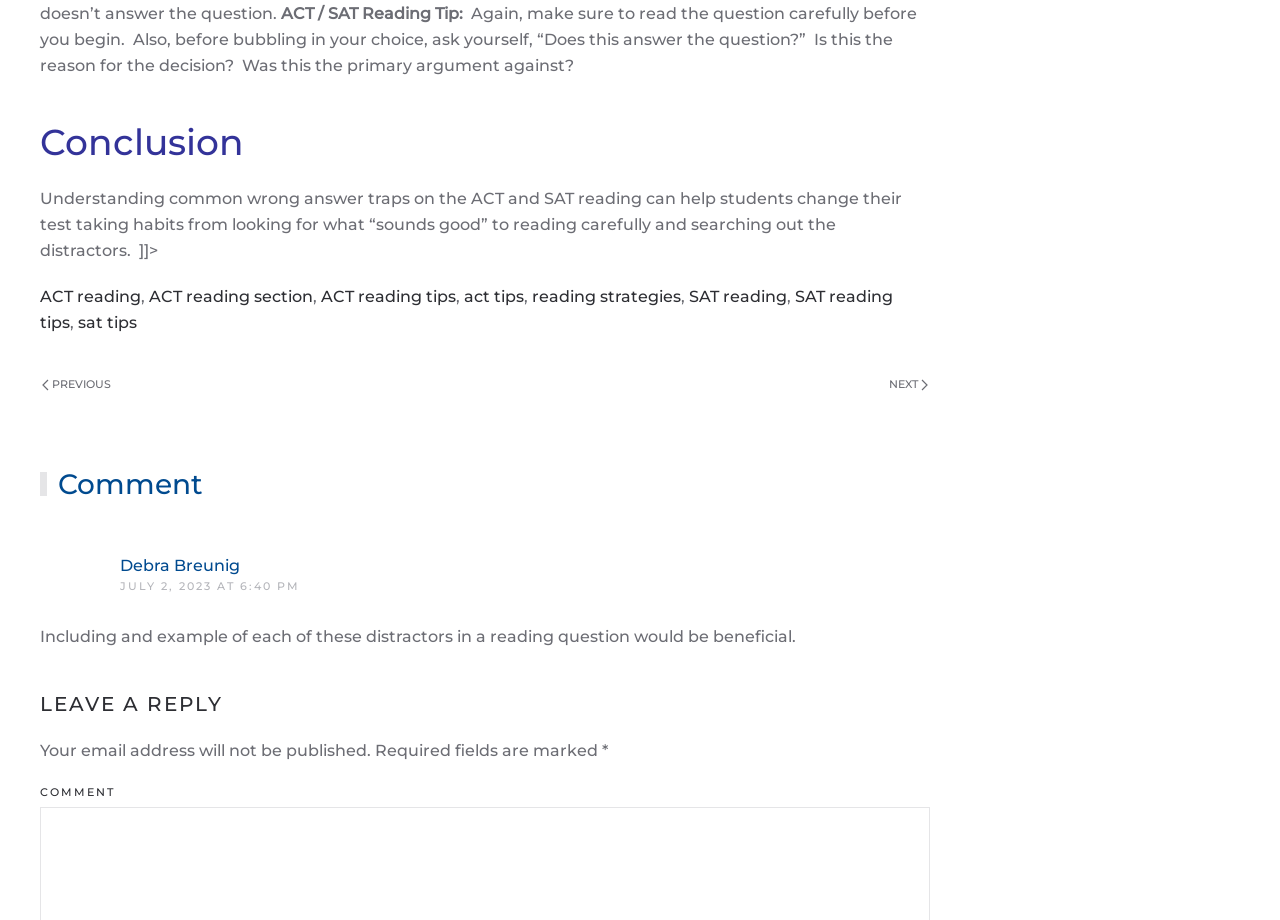From the webpage screenshot, predict the bounding box coordinates (top-left x, top-left y, bottom-right x, bottom-right y) for the UI element described here: SAT reading

[0.538, 0.312, 0.615, 0.333]